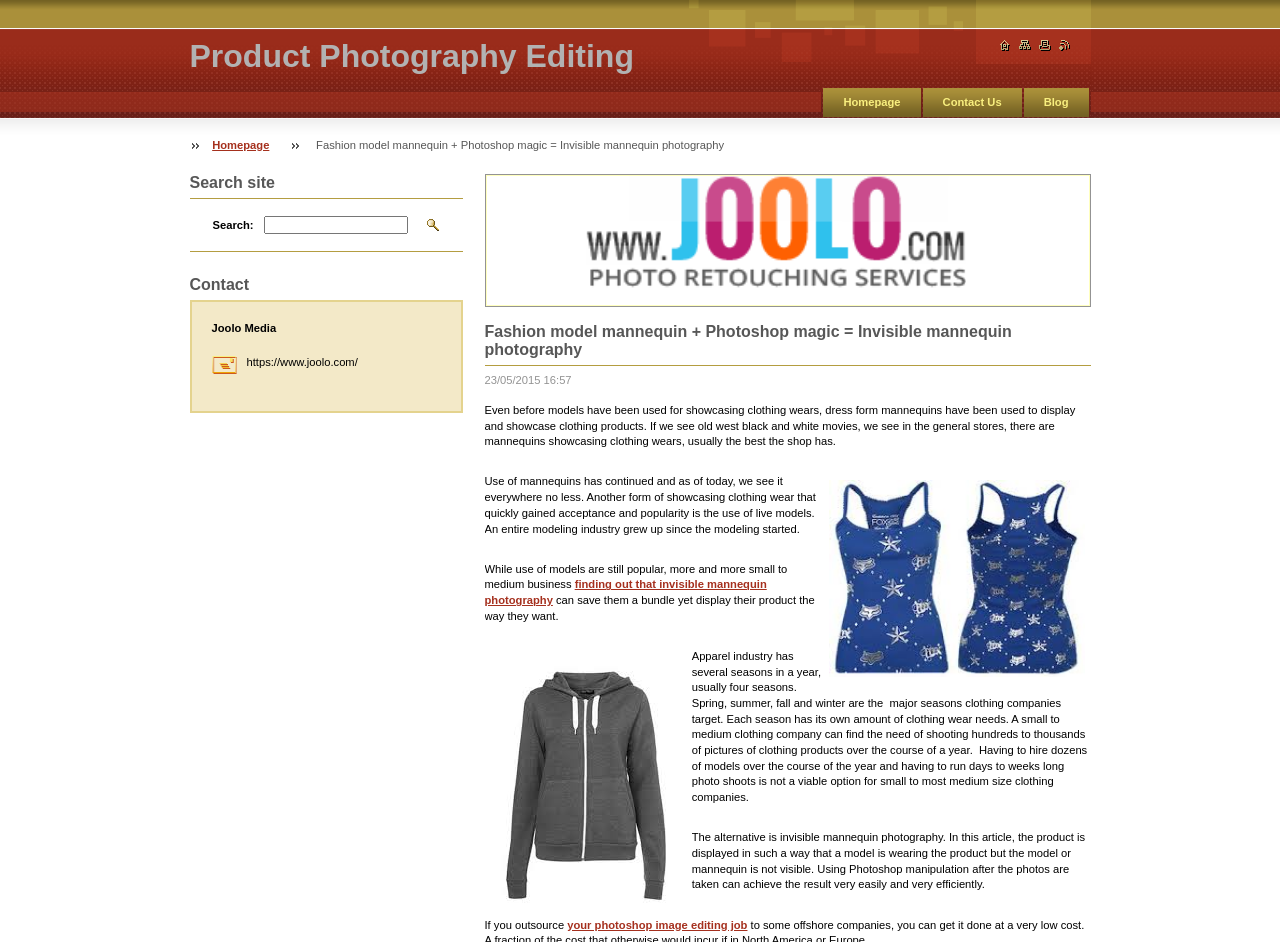Refer to the image and offer a detailed explanation in response to the question: What is the purpose of invisible mannequin photography?

According to the webpage, invisible mannequin photography is used to display clothing products in a way that makes it seem like a model is wearing the product, but the model or mannequin is not visible. This allows small to medium-sized clothing companies to showcase their products without having to hire models or conduct lengthy photo shoots.